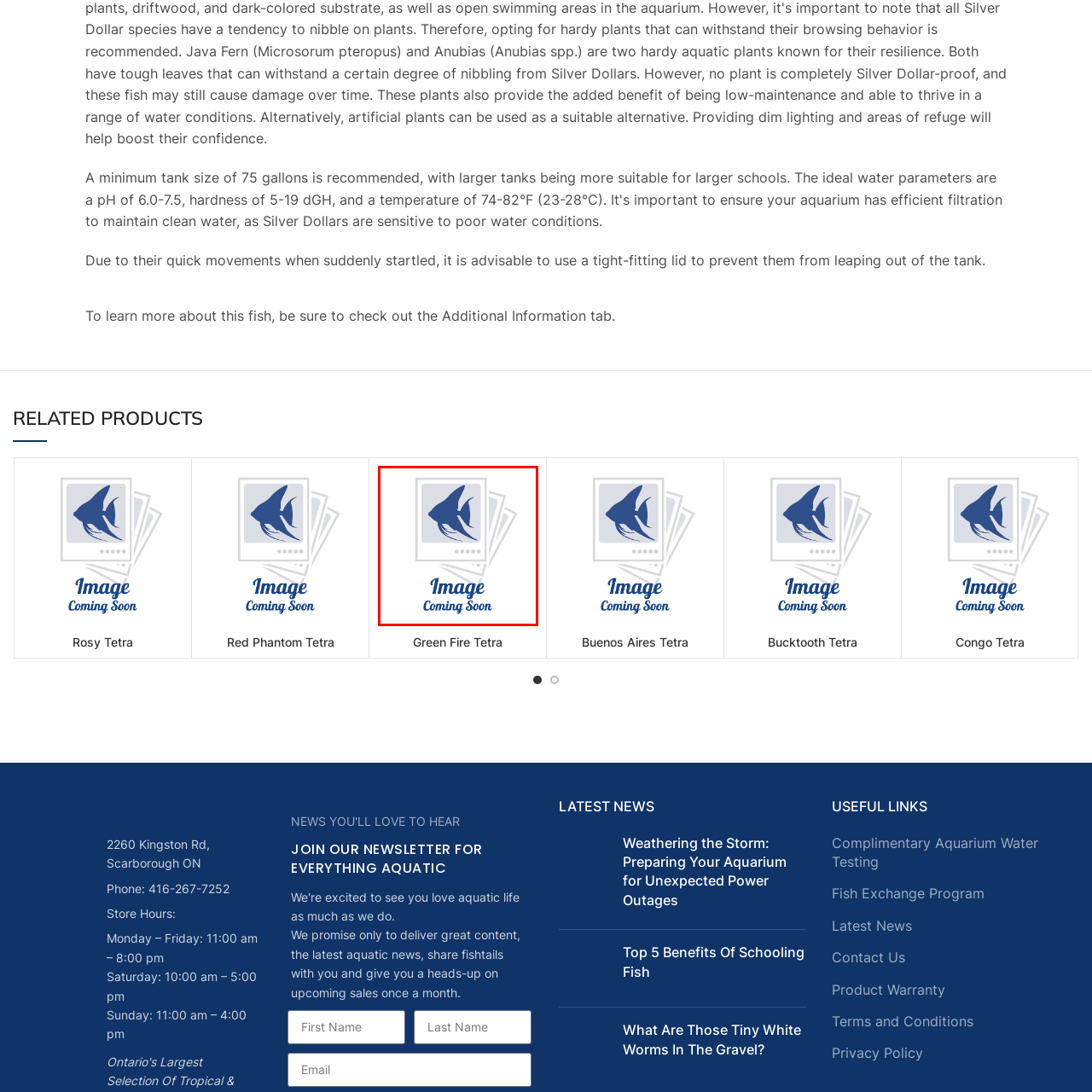Look closely at the image highlighted in red, What is the likely topic of the section? 
Respond with a single word or phrase.

Green Fire Tetra